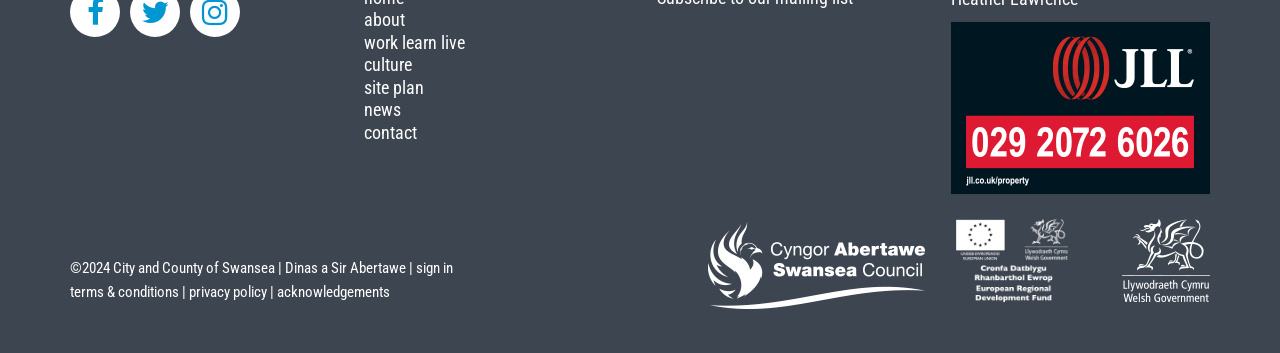Please answer the following question using a single word or phrase: 
What is the name of the council mentioned on the webpage?

Swansea Council